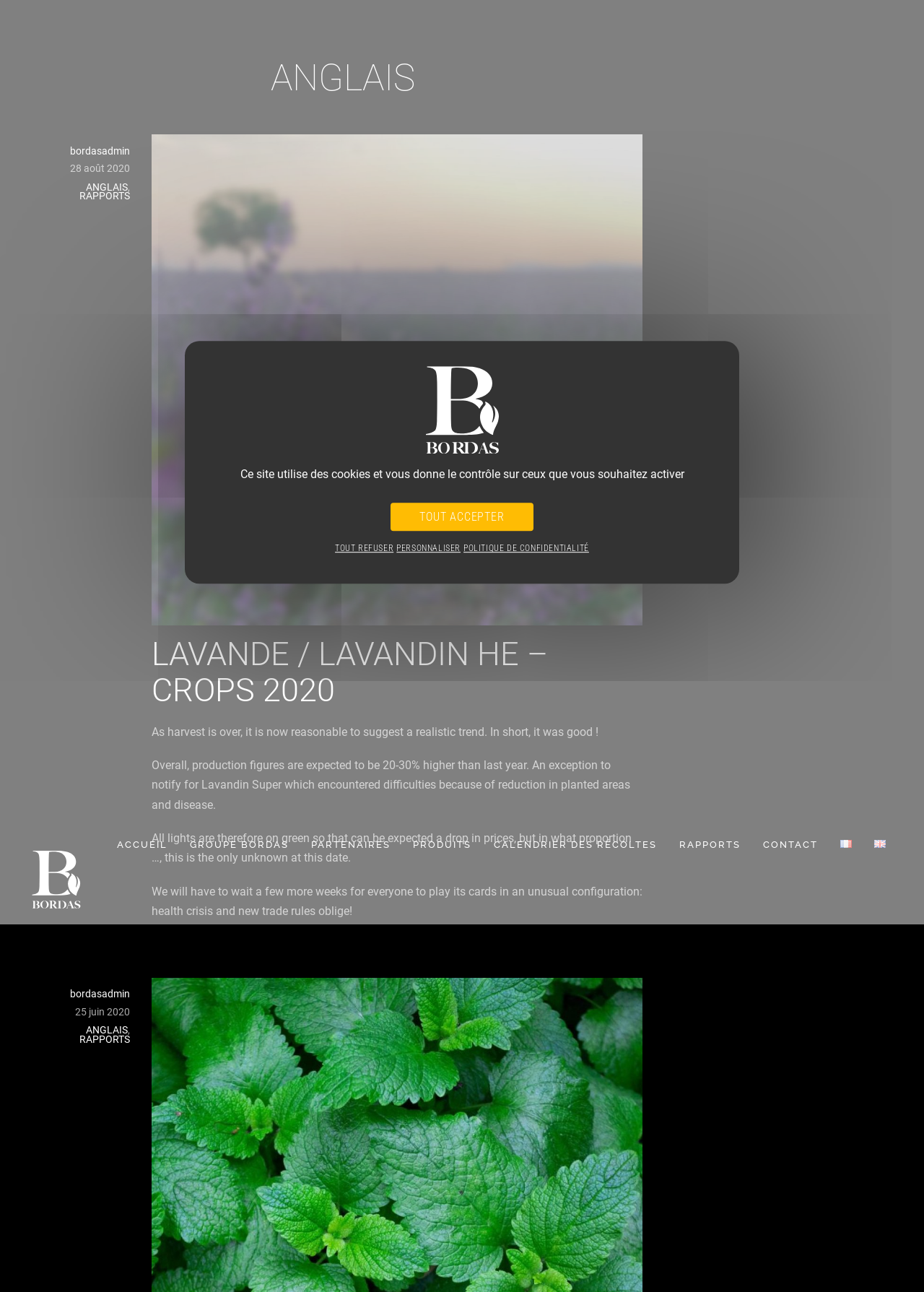Please determine the bounding box coordinates, formatted as (top-left x, top-left y, bottom-right x, bottom-right y), with all values as floating point numbers between 0 and 1. Identify the bounding box of the region described as: Politique de confidentialité

[0.502, 0.394, 0.637, 0.402]